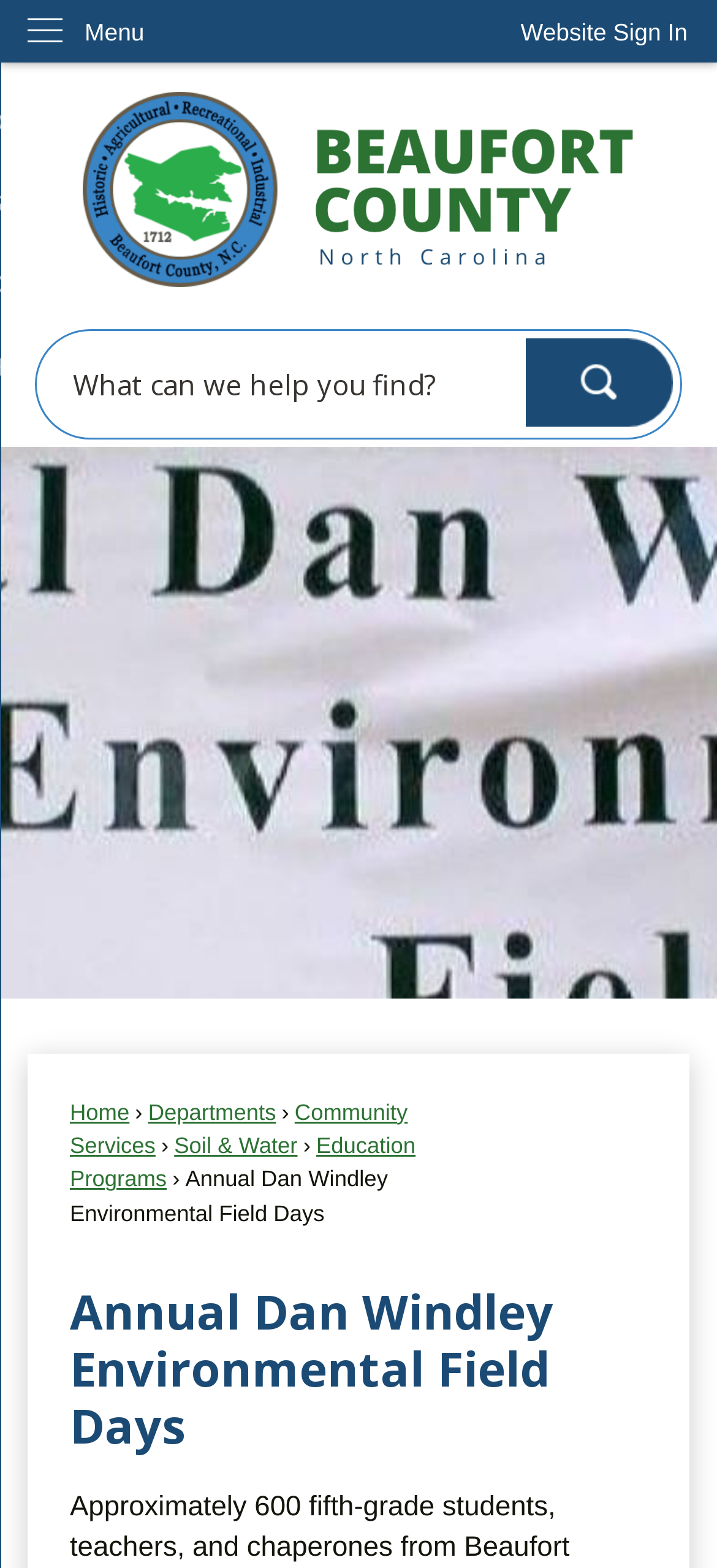What is the type of the 'Website Sign In' element?
Refer to the image and answer the question using a single word or phrase.

Button